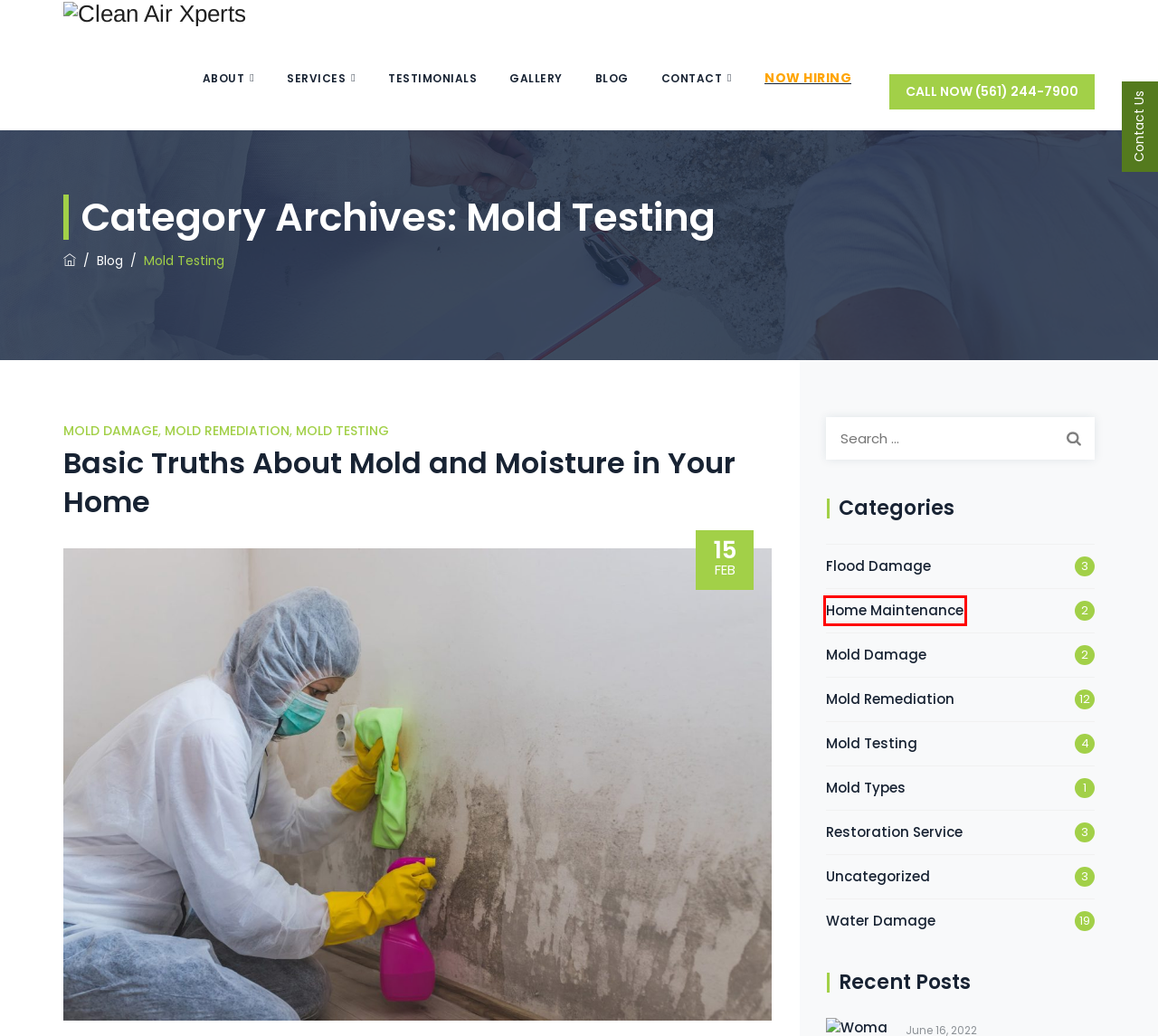Check out the screenshot of a webpage with a red rectangle bounding box. Select the best fitting webpage description that aligns with the new webpage after clicking the element inside the bounding box. Here are the candidates:
A. West Palm Beach Restoration Services | Clean Air Xperts
B. Career Oppurtunities in West Palm Beach | Clean Air Xperts
C. Restoration Estimate in West Palm Beach | Clean Air Xperts
D. Mold Remediation | How To Find Hidden Mold
E. Restoration Photos from West Palm Beach | Clean Air Xperts
F. Air Duct Cleaning: Improving the Air in Your Home
G. Mold Types and the Health Issues They Cause
H. Restoration Service Archives - Clean Air Xperts

F